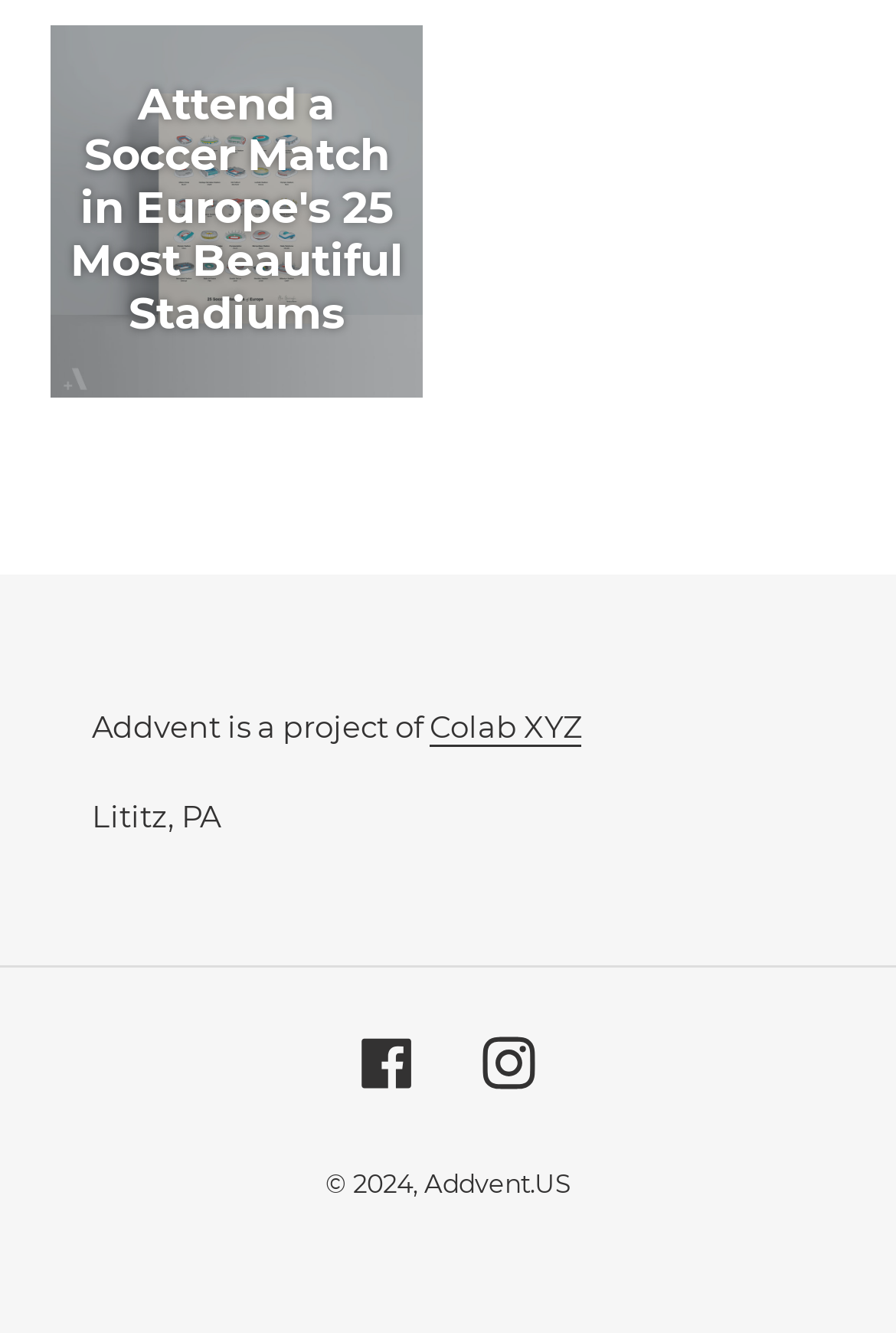What is the year of copyright?
Based on the image, respond with a single word or phrase.

2024